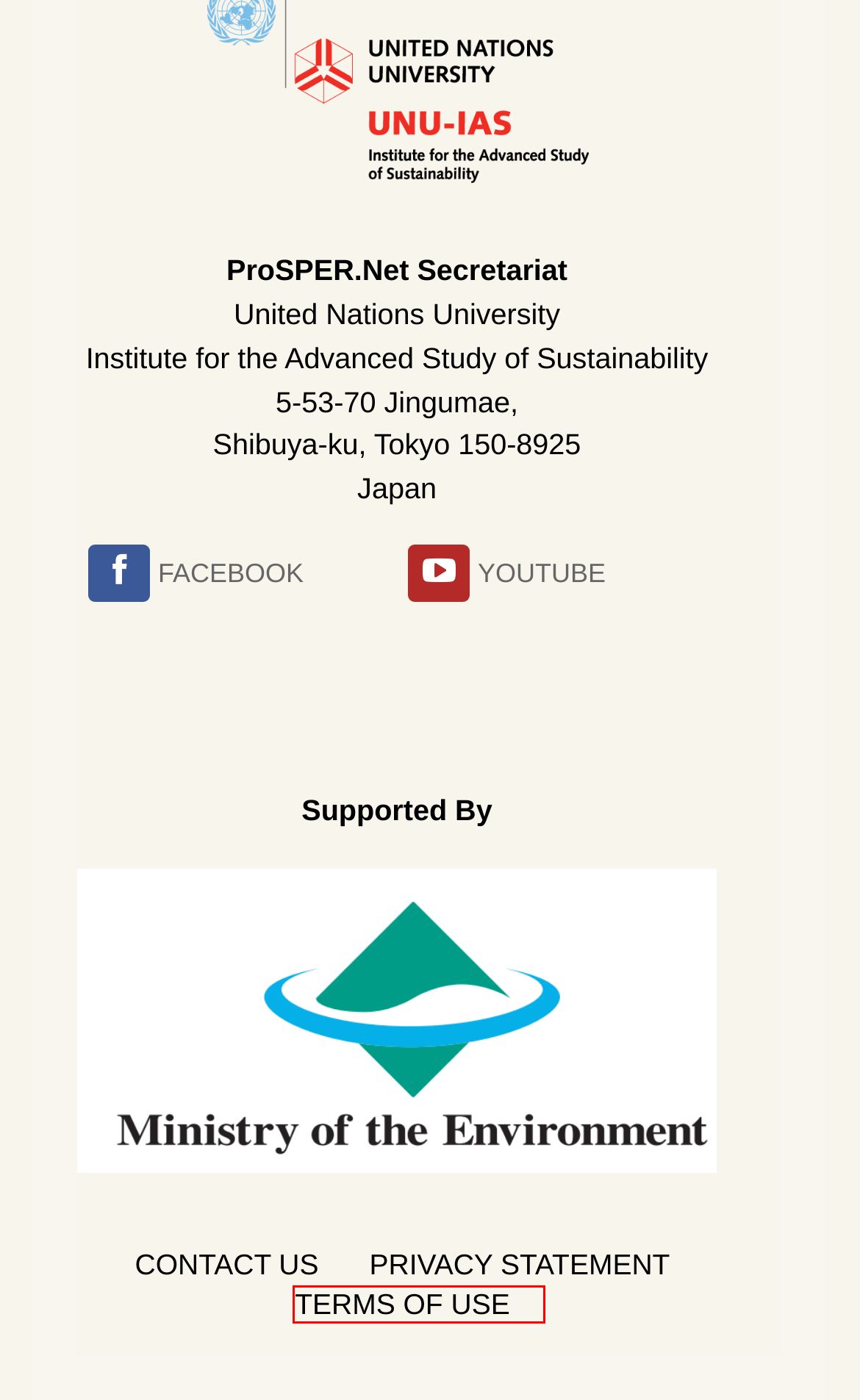Check out the screenshot of a webpage with a red rectangle bounding box. Select the best fitting webpage description that aligns with the new webpage after clicking the element inside the bounding box. Here are the candidates:
A. TERMS OF USE - ProSPER.Net
B. Contact us - ProSPER.Net
C. Event Management
D. 2016 - ProSPER.Net
E. 2023 - ProSPER.Net
F. ProSPER.Net
G. 2018 - ProSPER.Net
H. 2020 - ProSPER.Net

A